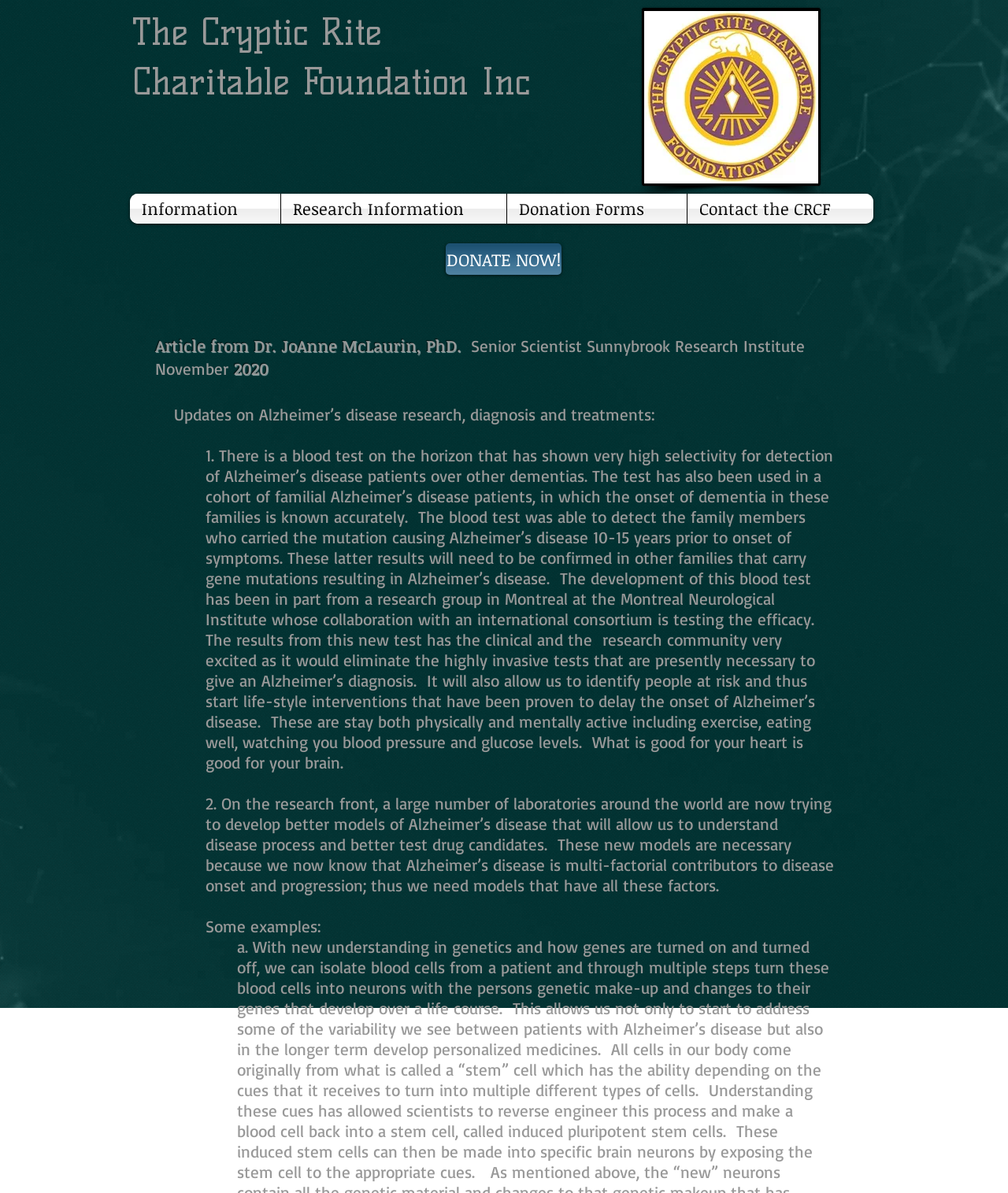Answer the following inquiry with a single word or phrase:
What is the name of the charitable foundation?

The Cryptic Rite Charitable Foundation Inc